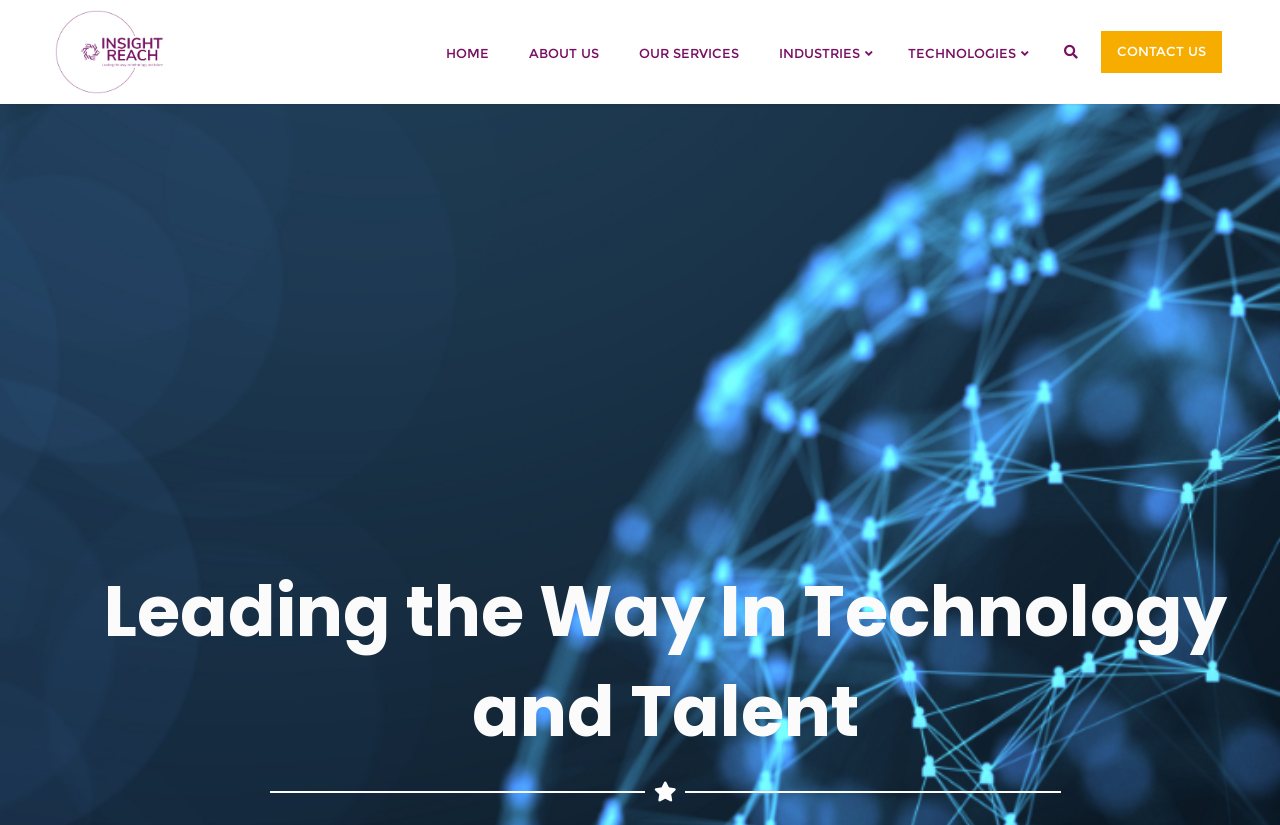Provide the bounding box coordinates of the HTML element described by the text: "Contact Us". The coordinates should be in the format [left, top, right, bottom] with values between 0 and 1.

[0.858, 0.034, 0.957, 0.092]